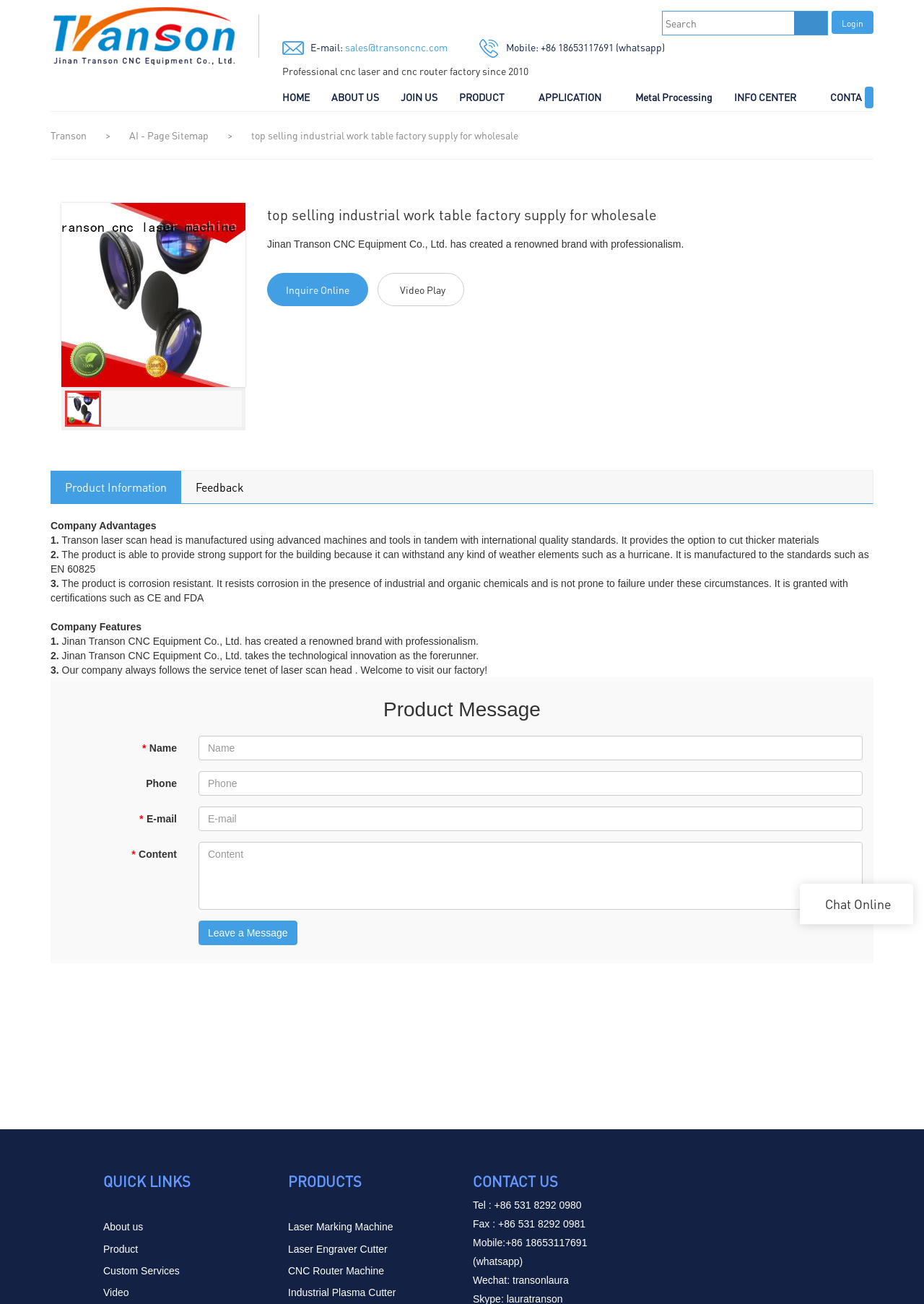Identify and provide the text of the main header on the webpage.

top selling industrial work table factory supply for wholesale